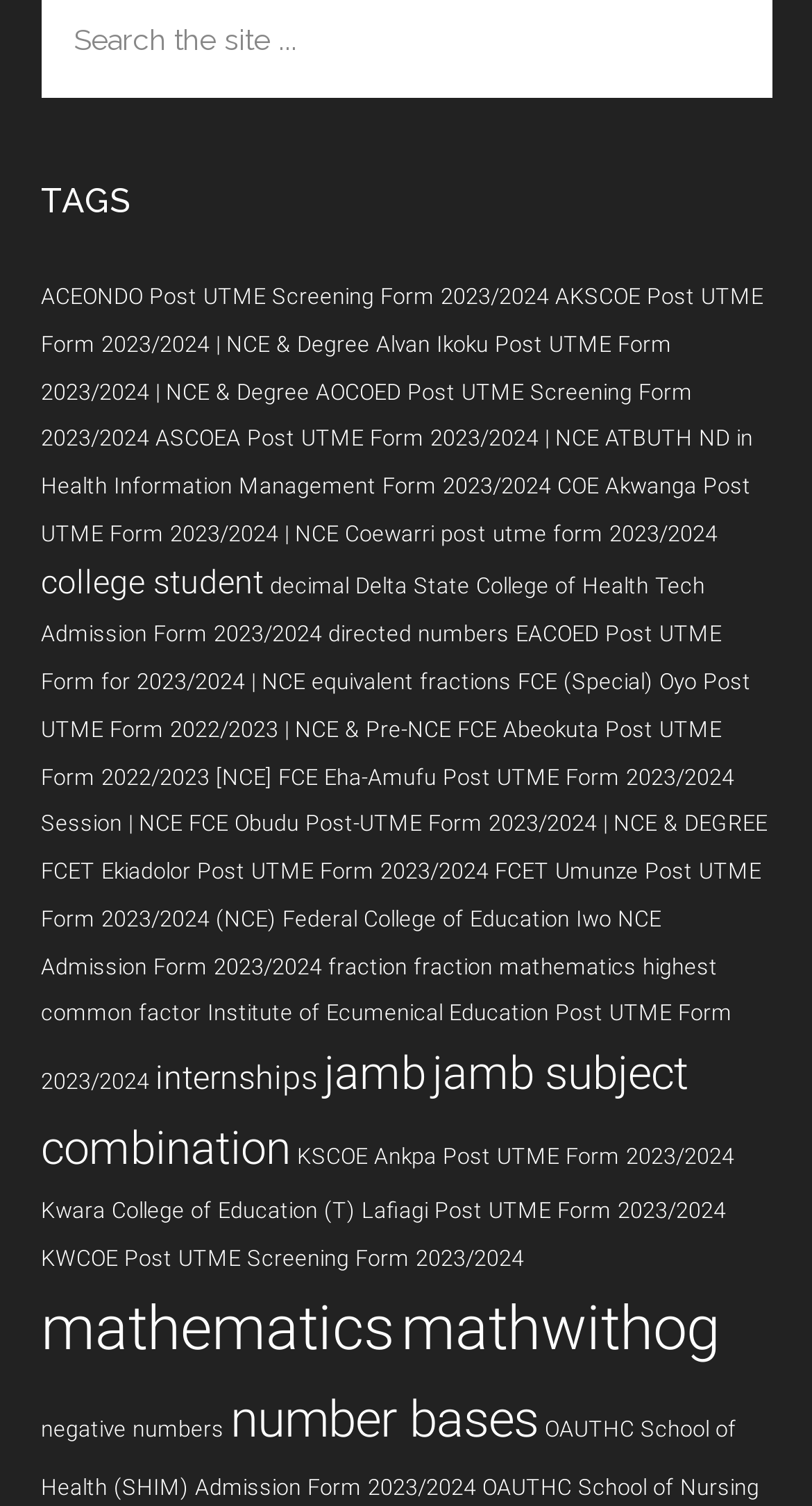Identify the bounding box coordinates necessary to click and complete the given instruction: "Click on the main menu button".

None